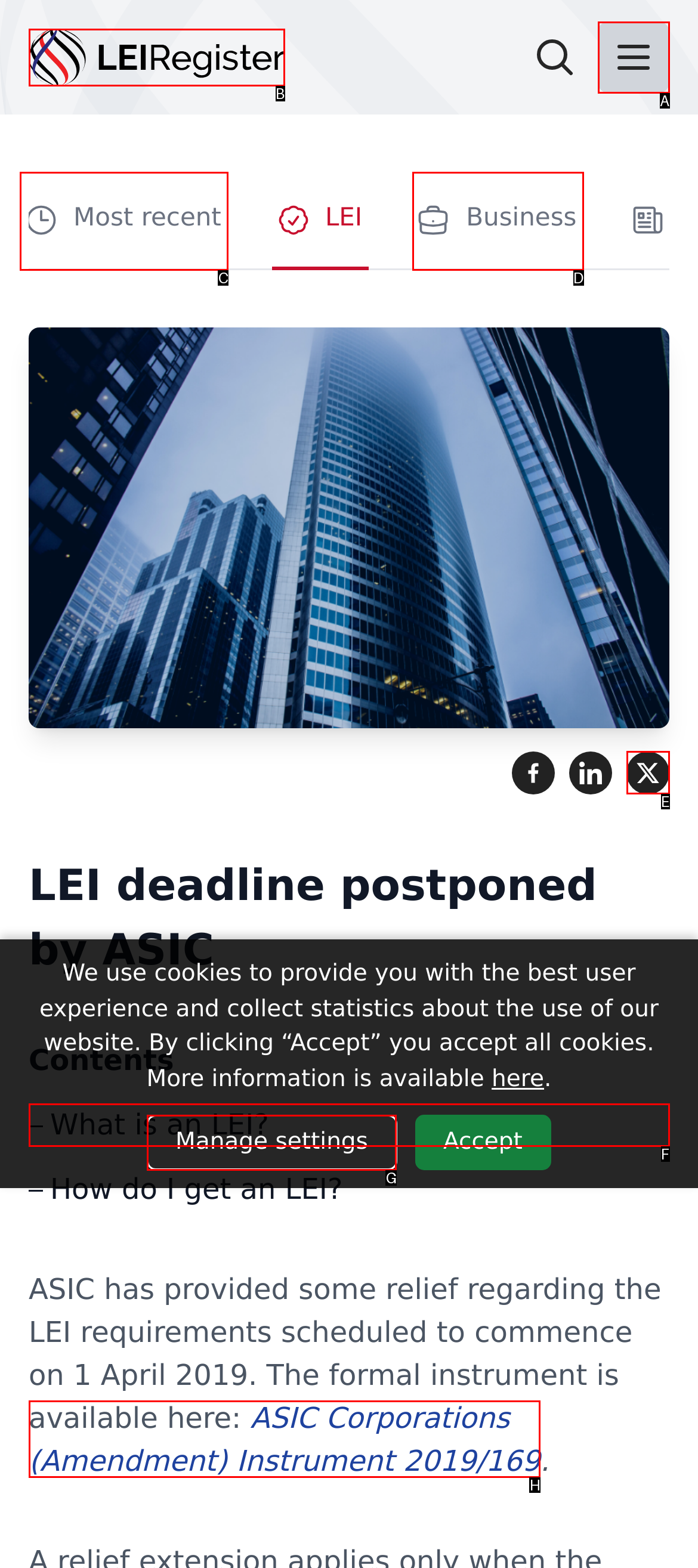Using the element description: Most recent, select the HTML element that matches best. Answer with the letter of your choice.

C